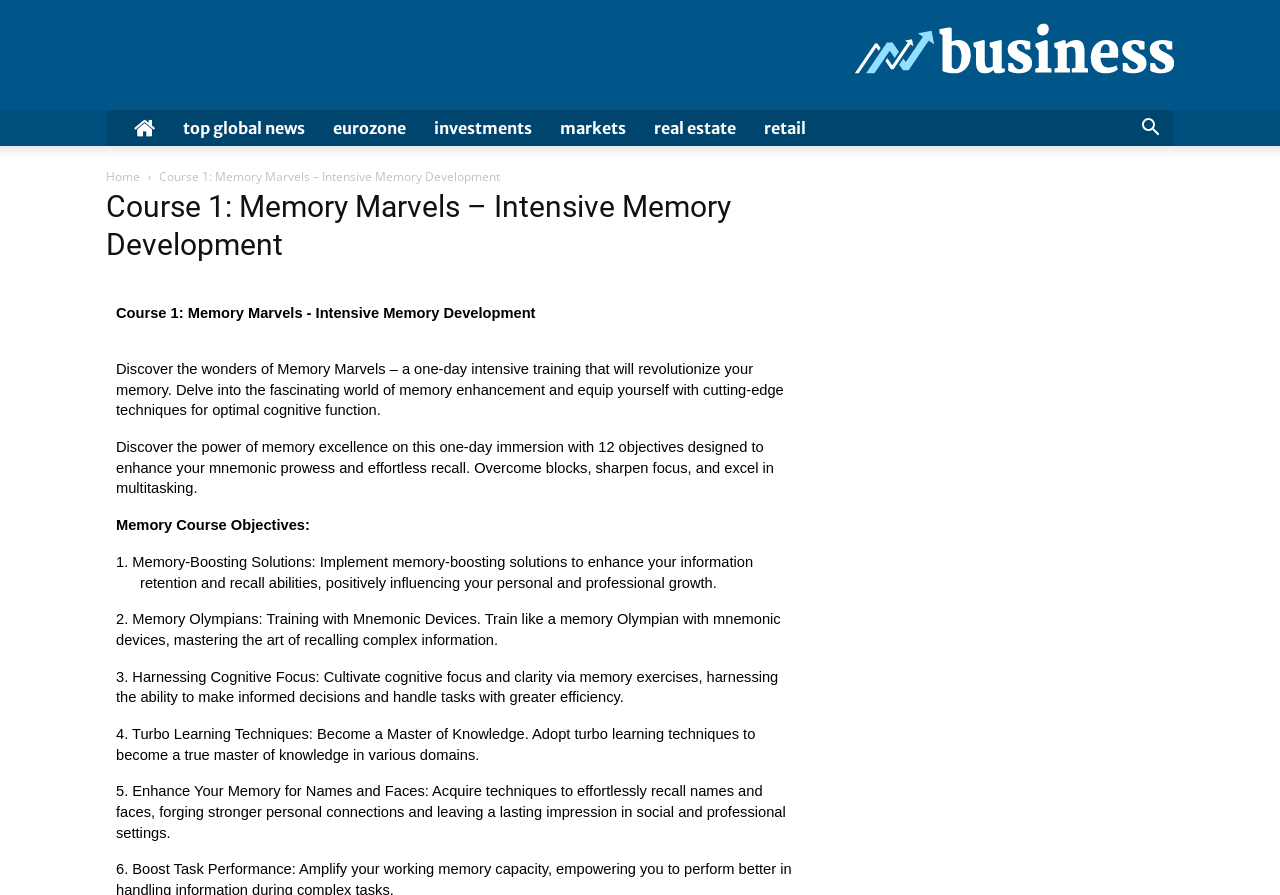Please find the bounding box coordinates of the element that must be clicked to perform the given instruction: "Search for something". The coordinates should be four float numbers from 0 to 1, i.e., [left, top, right, bottom].

[0.88, 0.134, 0.917, 0.155]